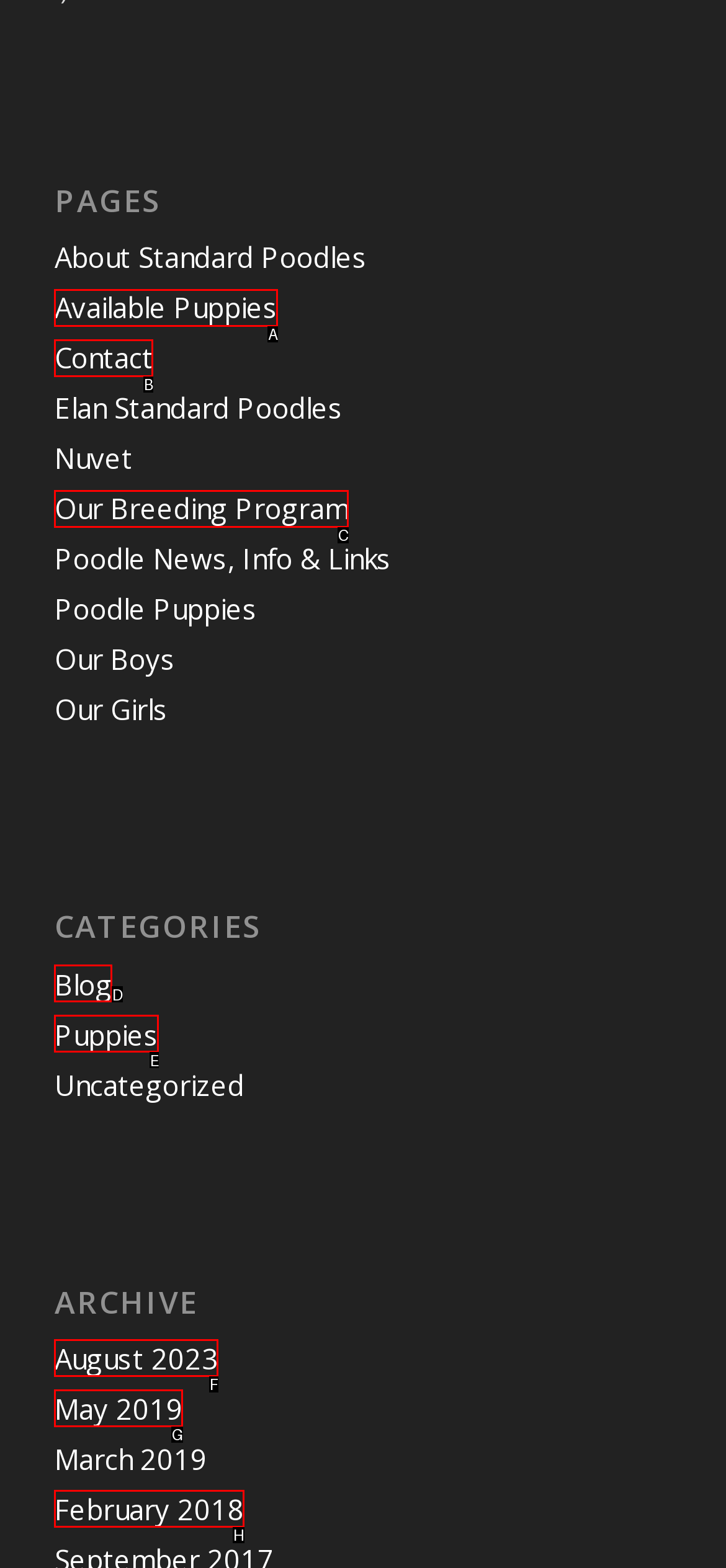Determine the HTML element that aligns with the description: Contact
Answer by stating the letter of the appropriate option from the available choices.

B